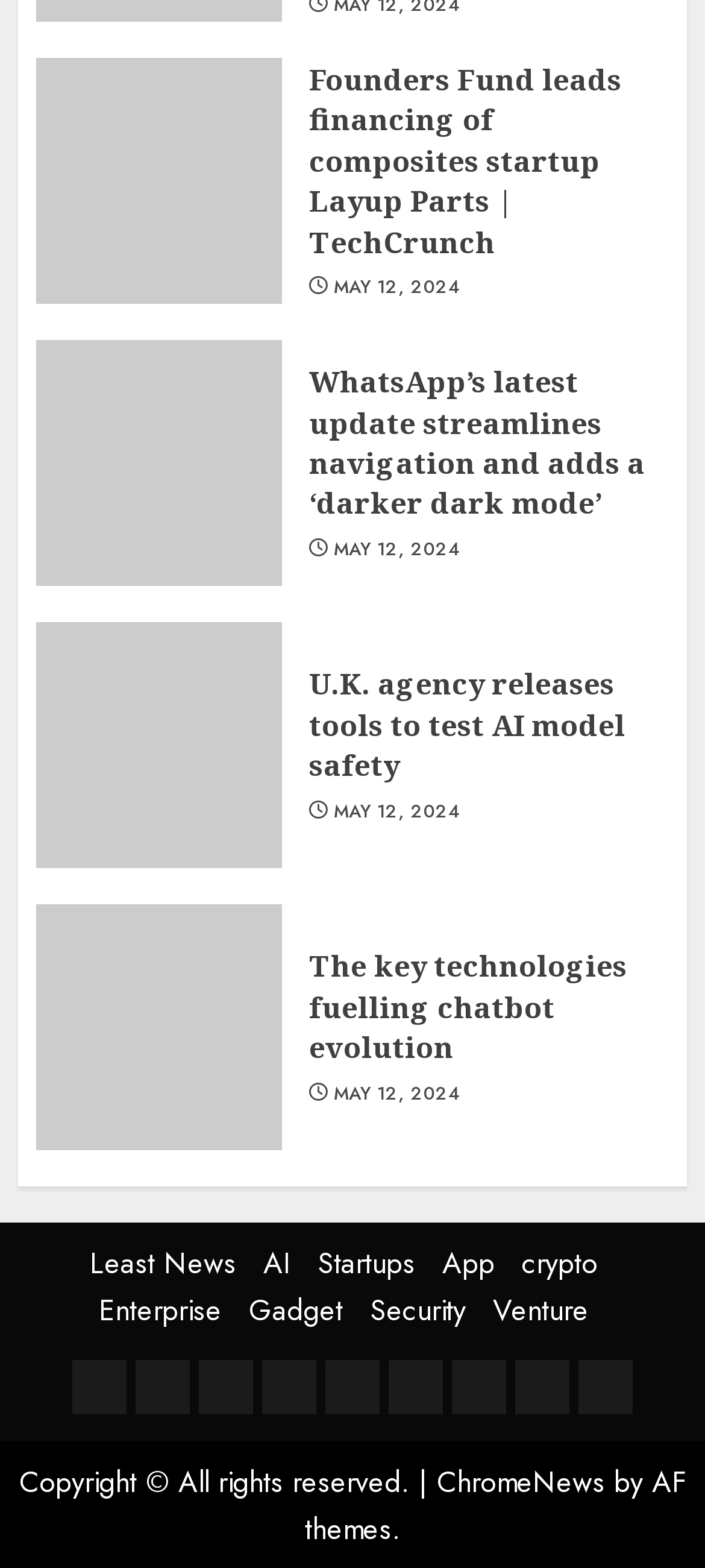Please determine the bounding box coordinates for the UI element described here. Use the format (top-left x, top-left y, bottom-right x, bottom-right y) with values bounded between 0 and 1: news & press lyrics

None